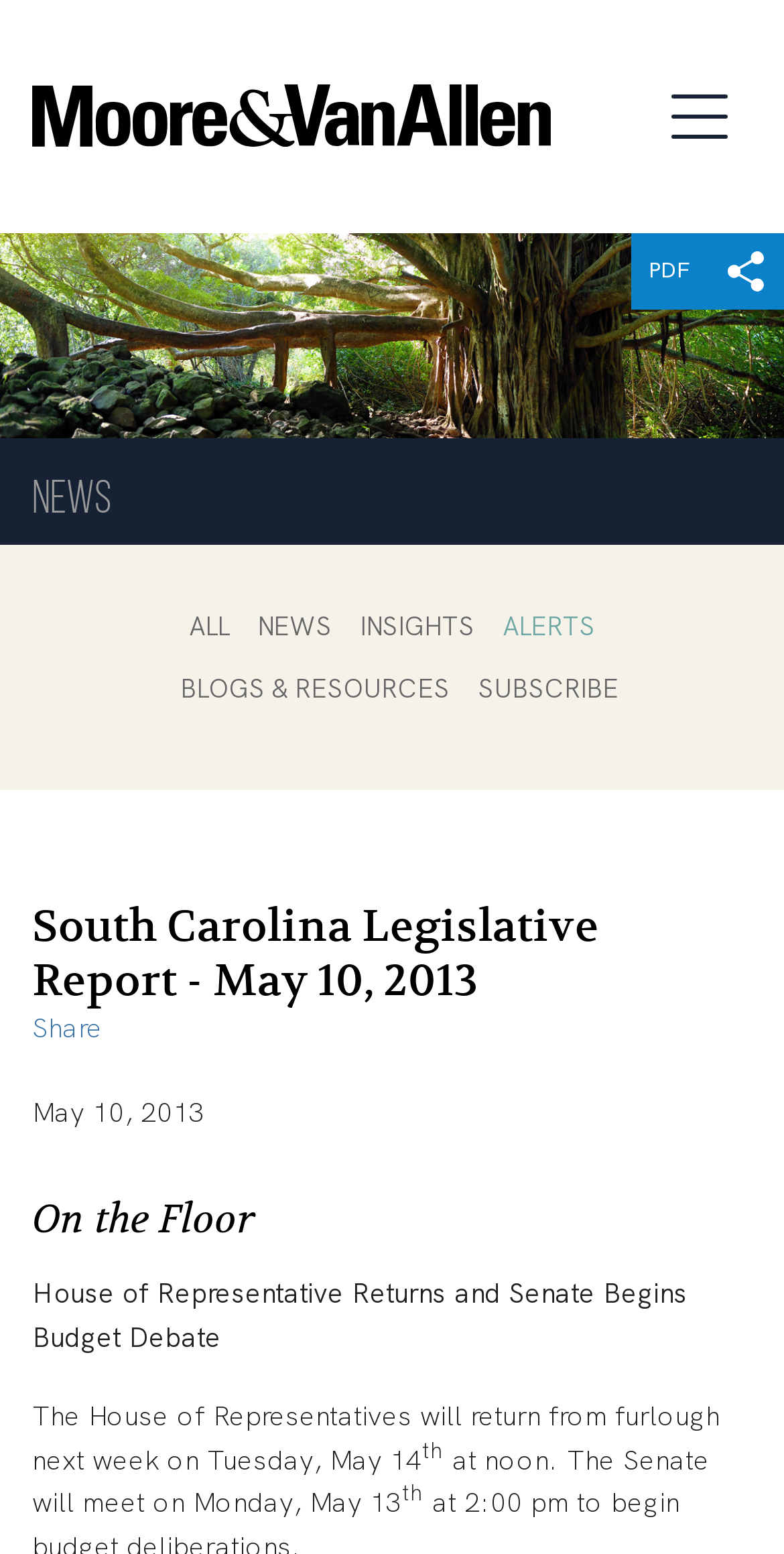Determine the bounding box for the UI element that matches this description: "Jump to Page".

[0.2, 0.006, 0.5, 0.048]